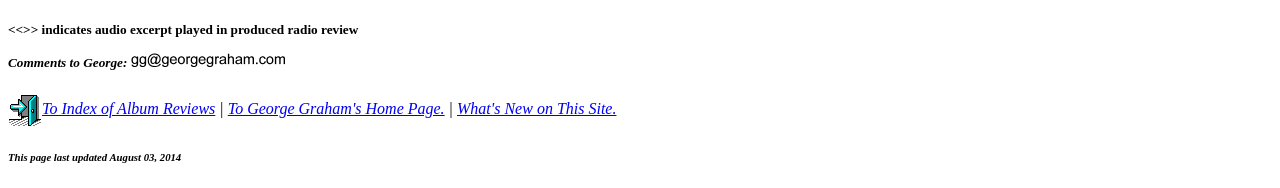Give a concise answer using one word or a phrase to the following question:
What type of content is on this page?

Album reviews